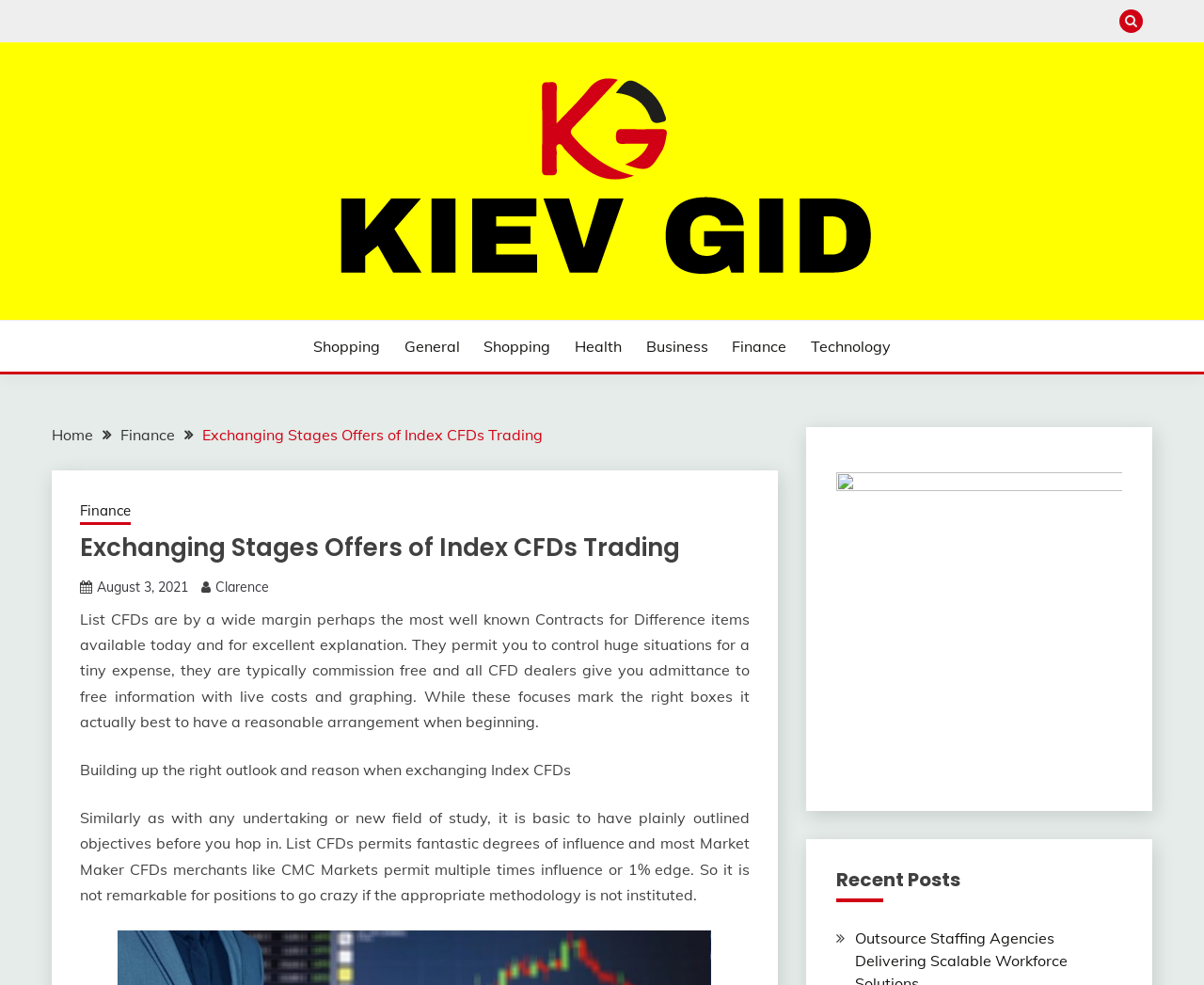Determine the bounding box coordinates of the clickable element to achieve the following action: 'Read the article posted on August 3, 2021'. Provide the coordinates as four float values between 0 and 1, formatted as [left, top, right, bottom].

[0.08, 0.587, 0.156, 0.605]